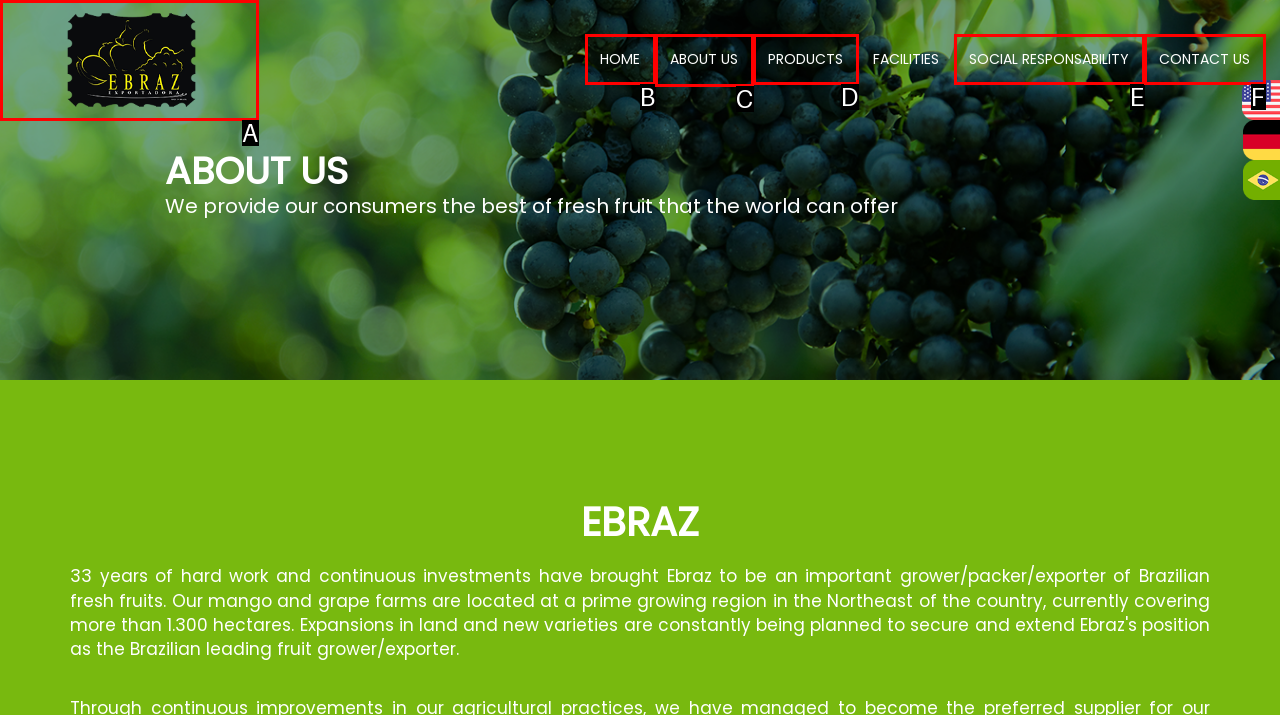Determine which option aligns with the description: alt="EBRAZ - ENG -". Provide the letter of the chosen option directly.

A